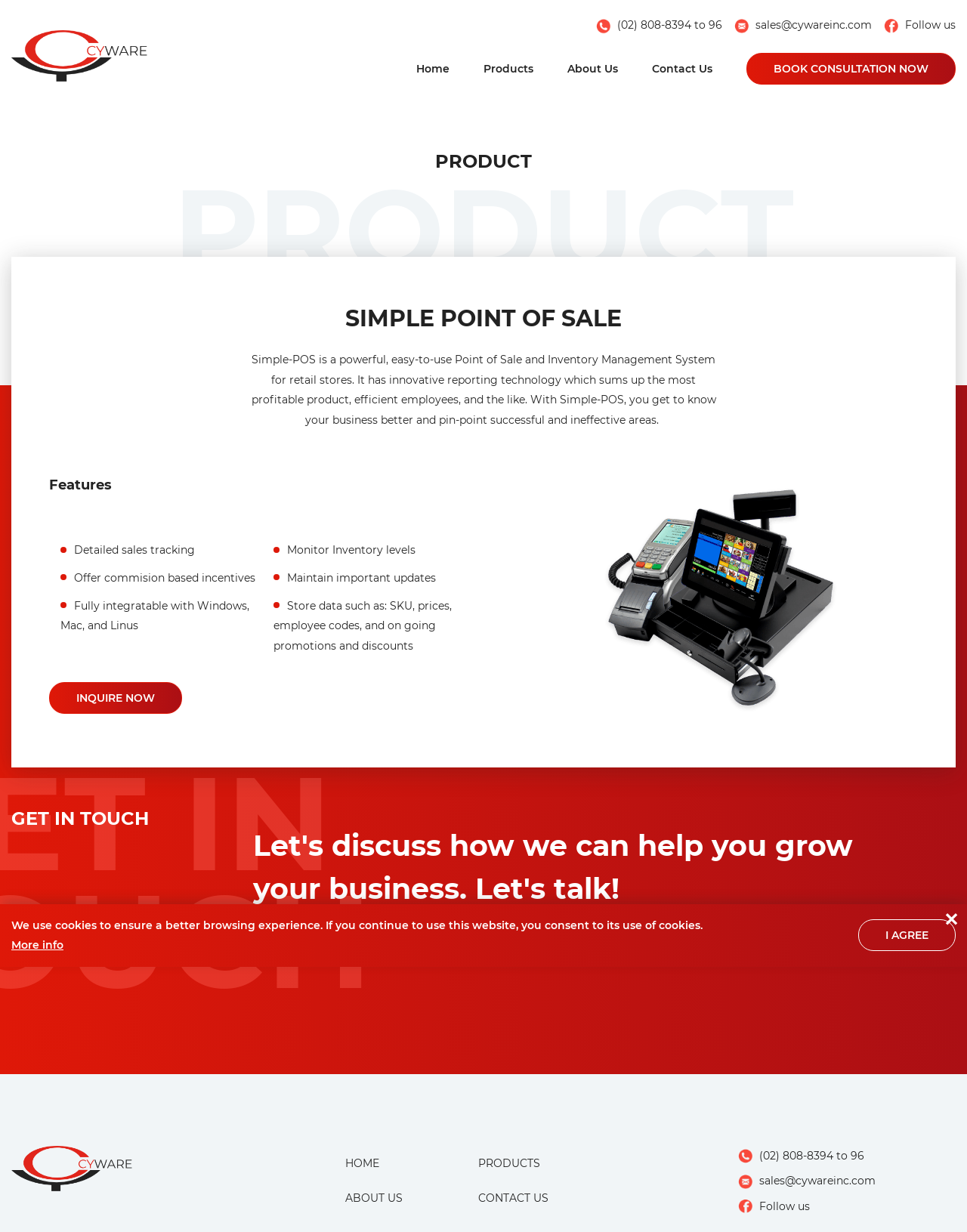Find the bounding box coordinates of the element's region that should be clicked in order to follow the given instruction: "Click the 'Follow us' link". The coordinates should consist of four float numbers between 0 and 1, i.e., [left, top, right, bottom].

[0.936, 0.012, 0.988, 0.029]